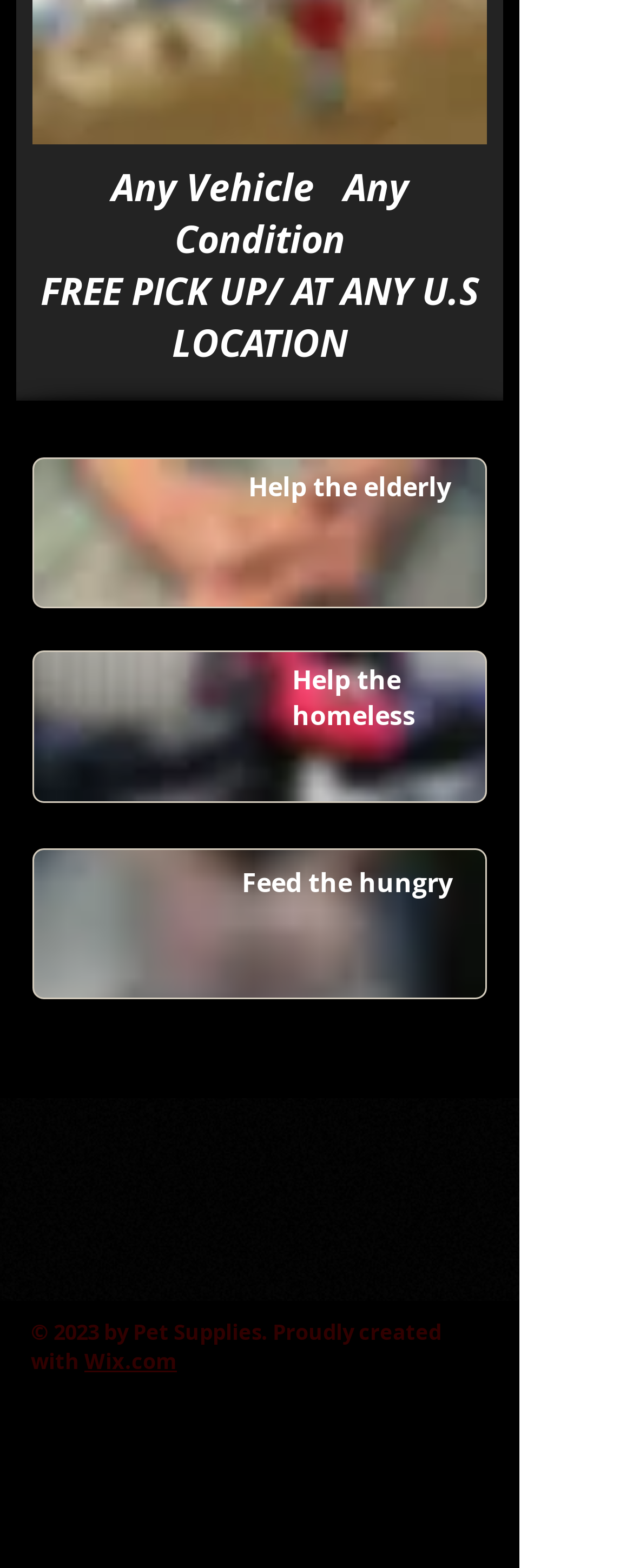Identify the bounding box for the UI element described as: "parent_node: Help the elderly". Ensure the coordinates are four float numbers between 0 and 1, formatted as [left, top, right, bottom].

[0.505, 0.469, 0.959, 0.497]